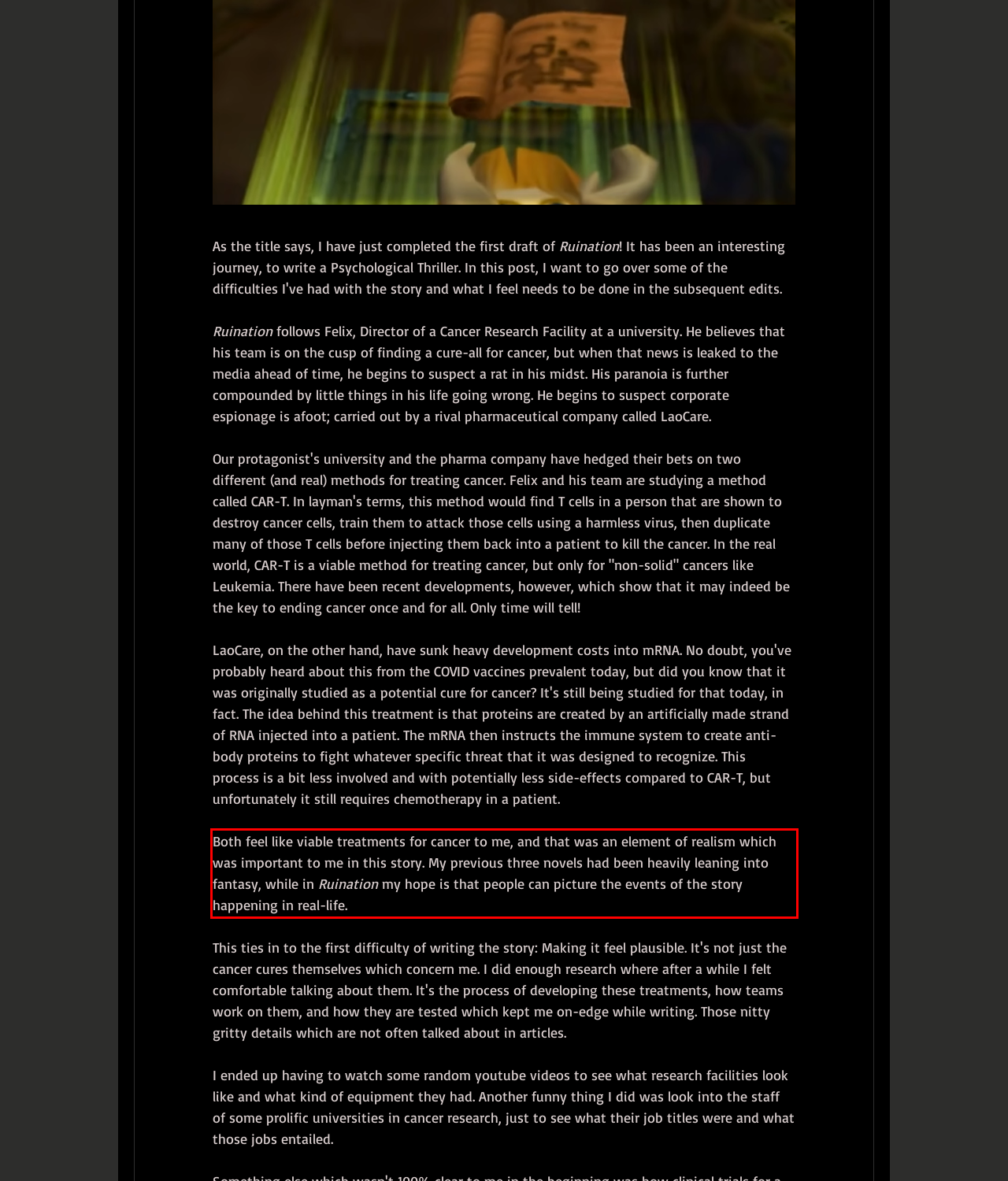Within the screenshot of the webpage, locate the red bounding box and use OCR to identify and provide the text content inside it.

Both feel like viable treatments for cancer to me, and that was an element of realism which was important to me in this story. My previous three novels had been heavily leaning into fantasy, while in Ruination my hope is that people can picture the events of the story happening in real-life.